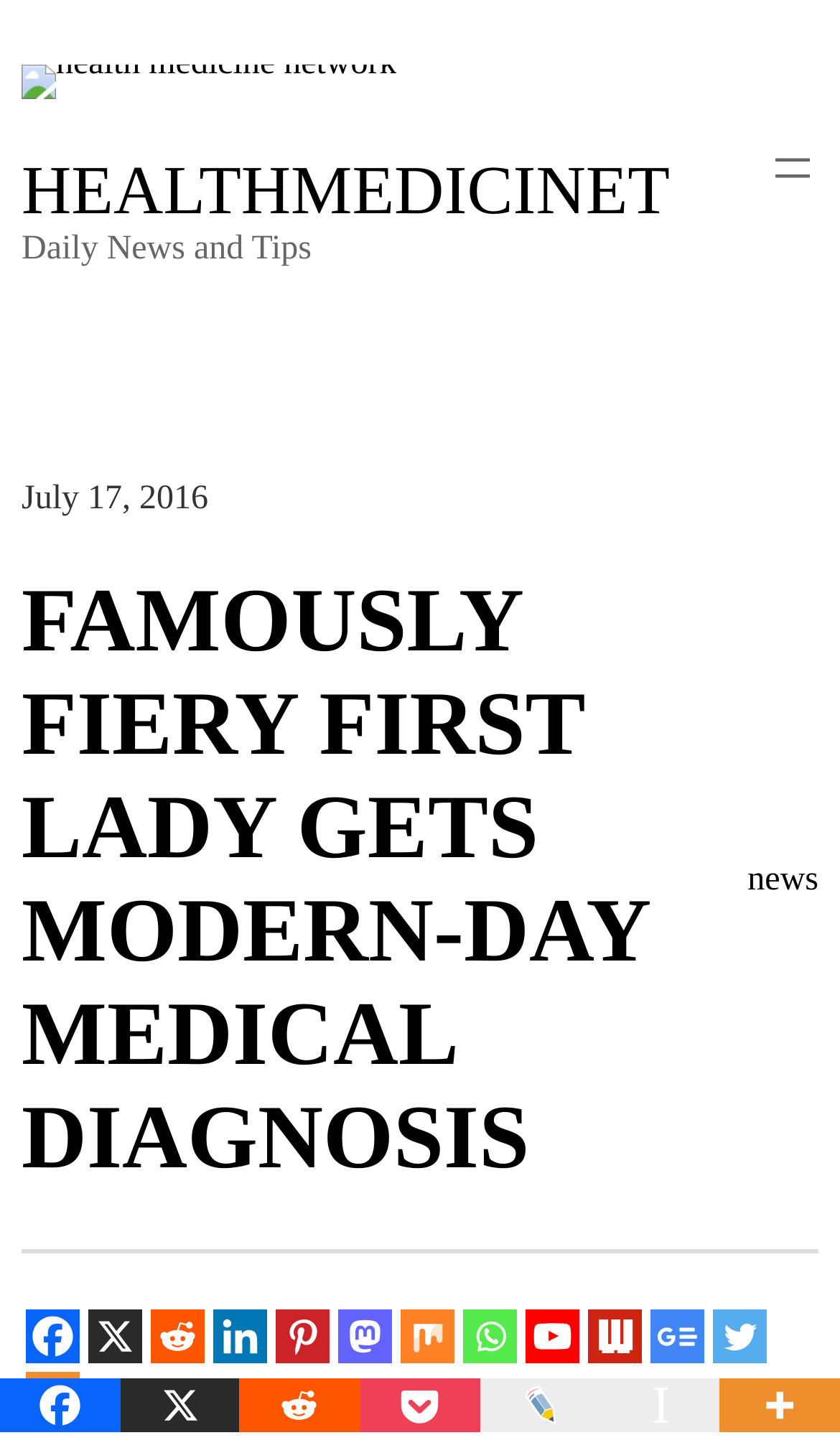Show the bounding box coordinates of the region that should be clicked to follow the instruction: "Share on Facebook."

[0.031, 0.901, 0.095, 0.938]